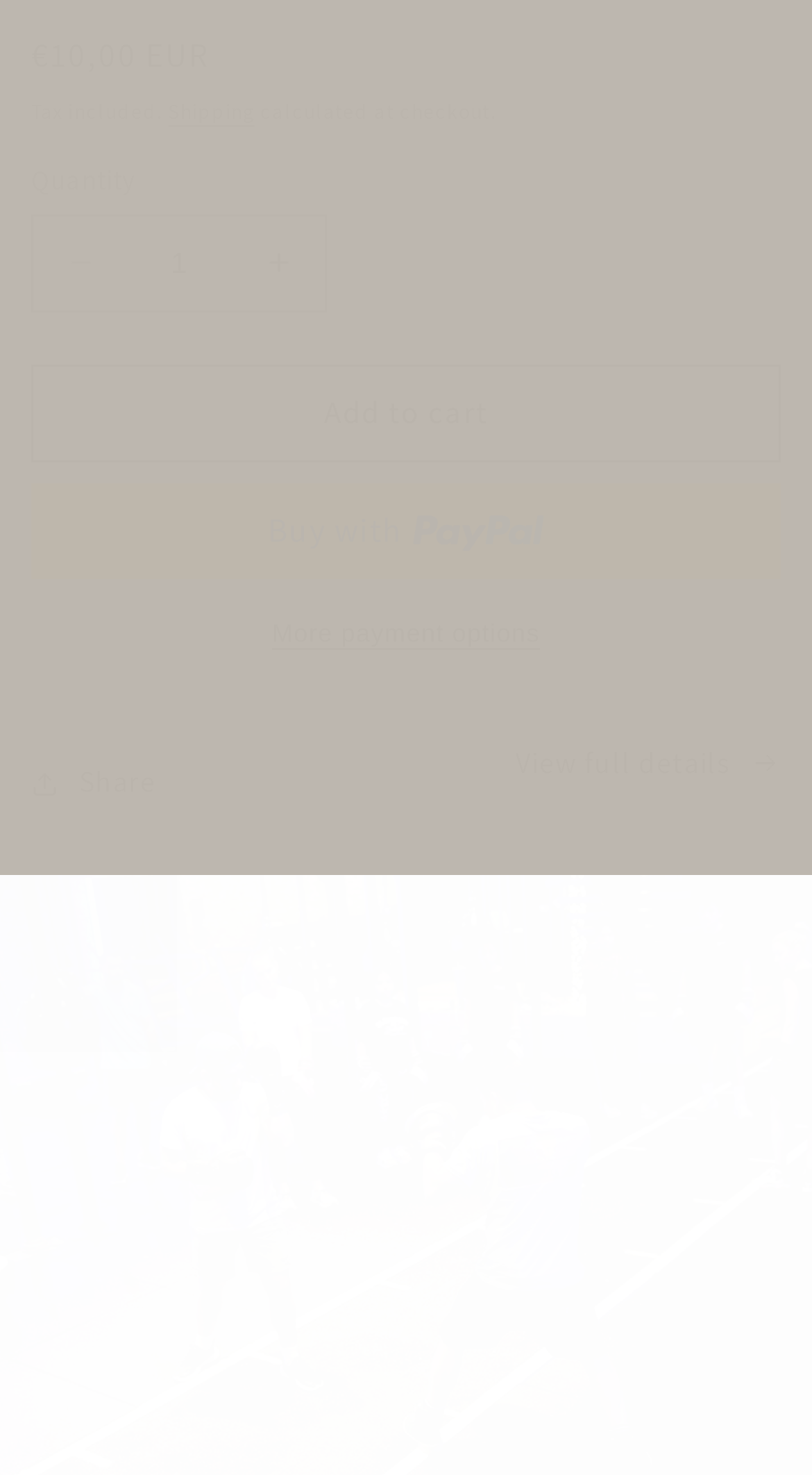What is the minimum quantity that can be purchased?
From the details in the image, answer the question comprehensively.

The minimum quantity that can be purchased can be determined by looking at the spinbutton element labeled 'Quantity'. The 'valuemin' attribute of this element is set to 1, indicating that the minimum quantity is 1.